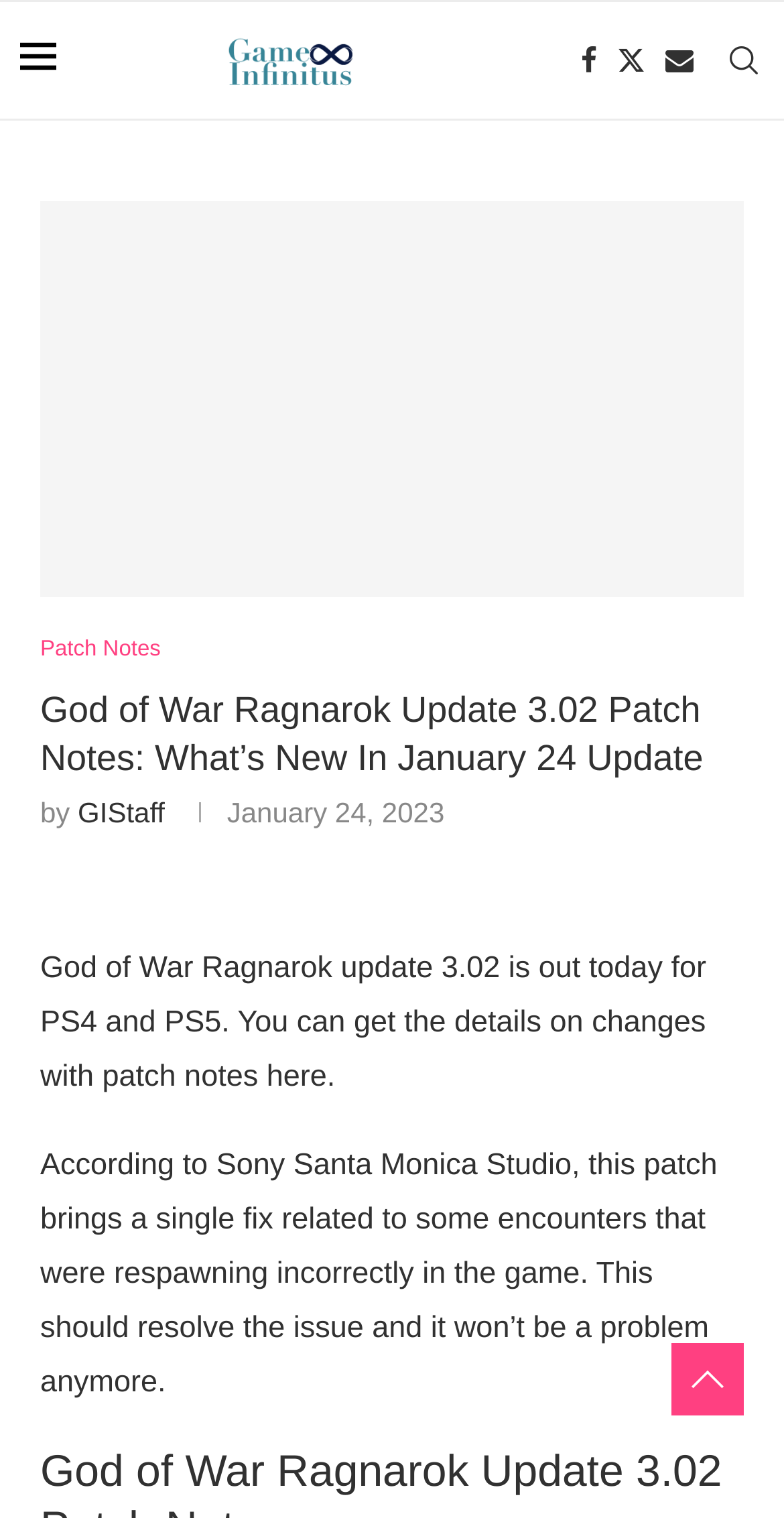From the image, can you give a detailed response to the question below:
What is the purpose of the patch?

The answer can be inferred from the paragraph that starts with 'According to Sony Santa Monica Studio...' which mentions that the patch brings a fix to resolve an issue related to respawning encounters in the game.